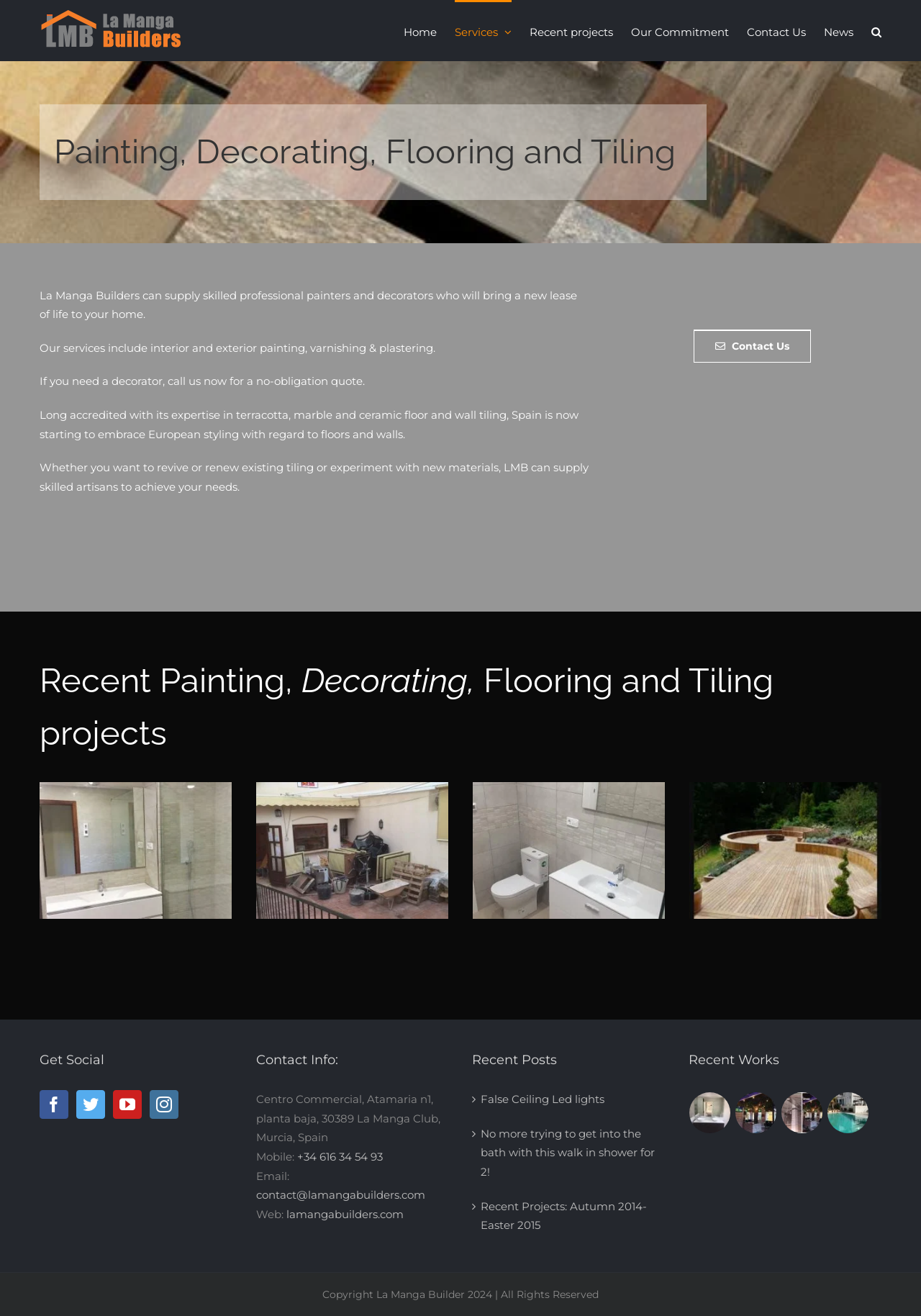Show the bounding box coordinates of the region that should be clicked to follow the instruction: "View the 'New bathroom' project."

[0.043, 0.594, 0.252, 0.698]